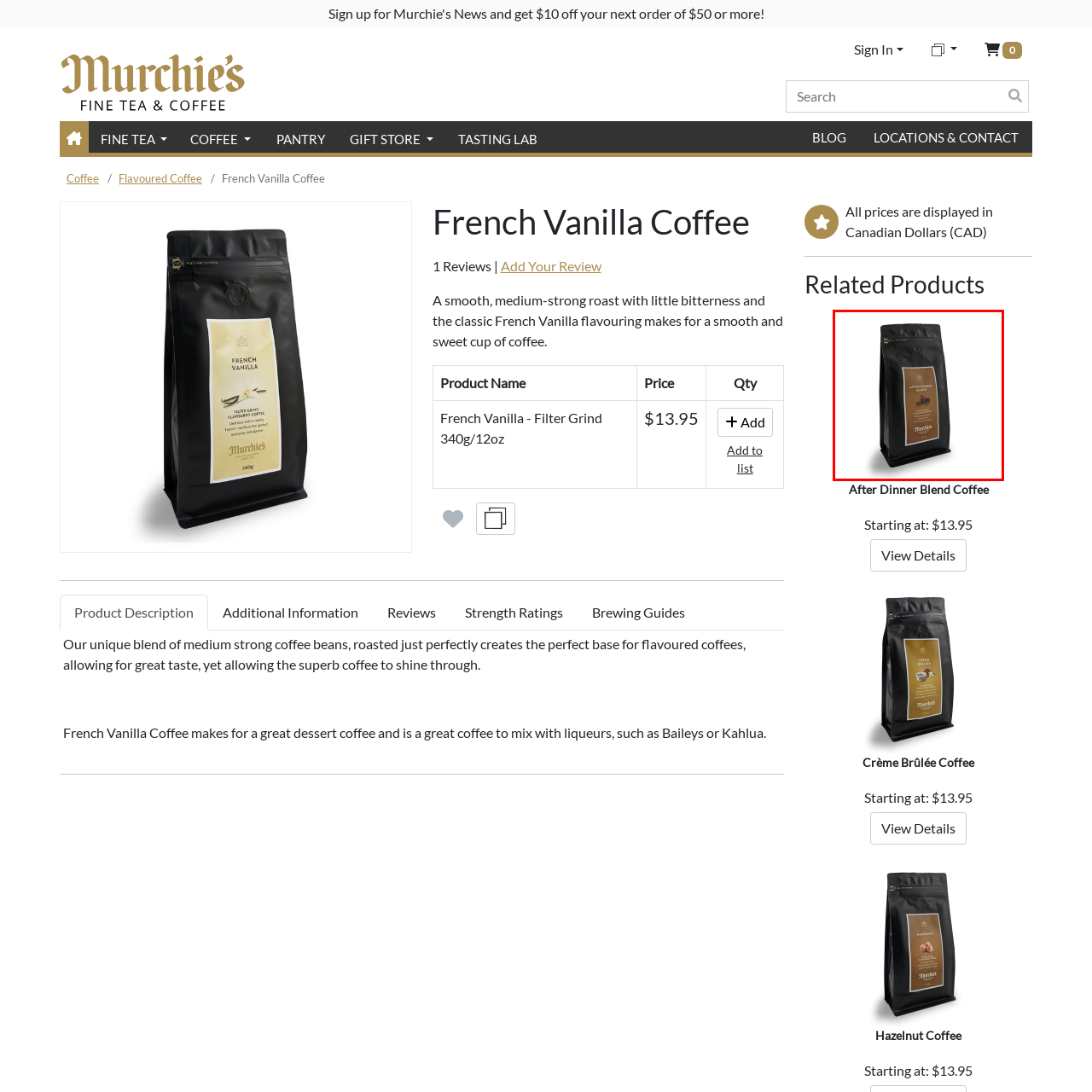Explain in detail what is depicted in the image within the red-bordered box.

This image features a bag of "After Dinner Blend" coffee, a delightful offering from Murchie's Tea & Coffee, known for its quality since 1894. The packaging is sleek and modern, with a black background that elegantly showcases the branding. The front of the bag prominently displays the product name in a stylish font, along with an inviting image of coffee beans, hinting at the rich flavors inside. This blend is perfect for savoring after meals, making it an excellent choice for coffee lovers seeking a smooth and satisfying cup at any time of day. The bag indicates a signature roast that balances taste and aroma, ideal for those looking to complement their dessert or winding down their evening.